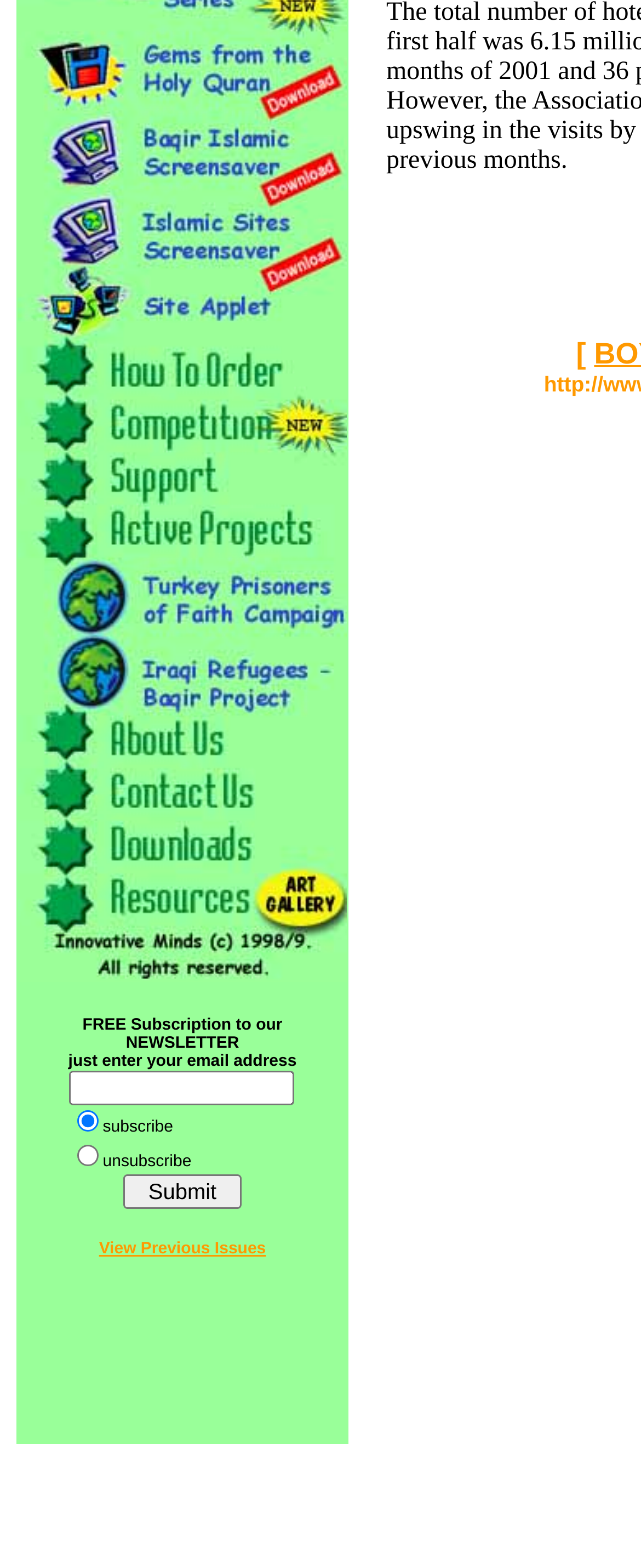What is the function of the 'Submit' button?
Please answer the question with a detailed response using the information from the screenshot.

The 'Submit' button is located next to the textbox and radio buttons, and it seems to be used to submit the email address and subscription options to subscribe to the newsletter.